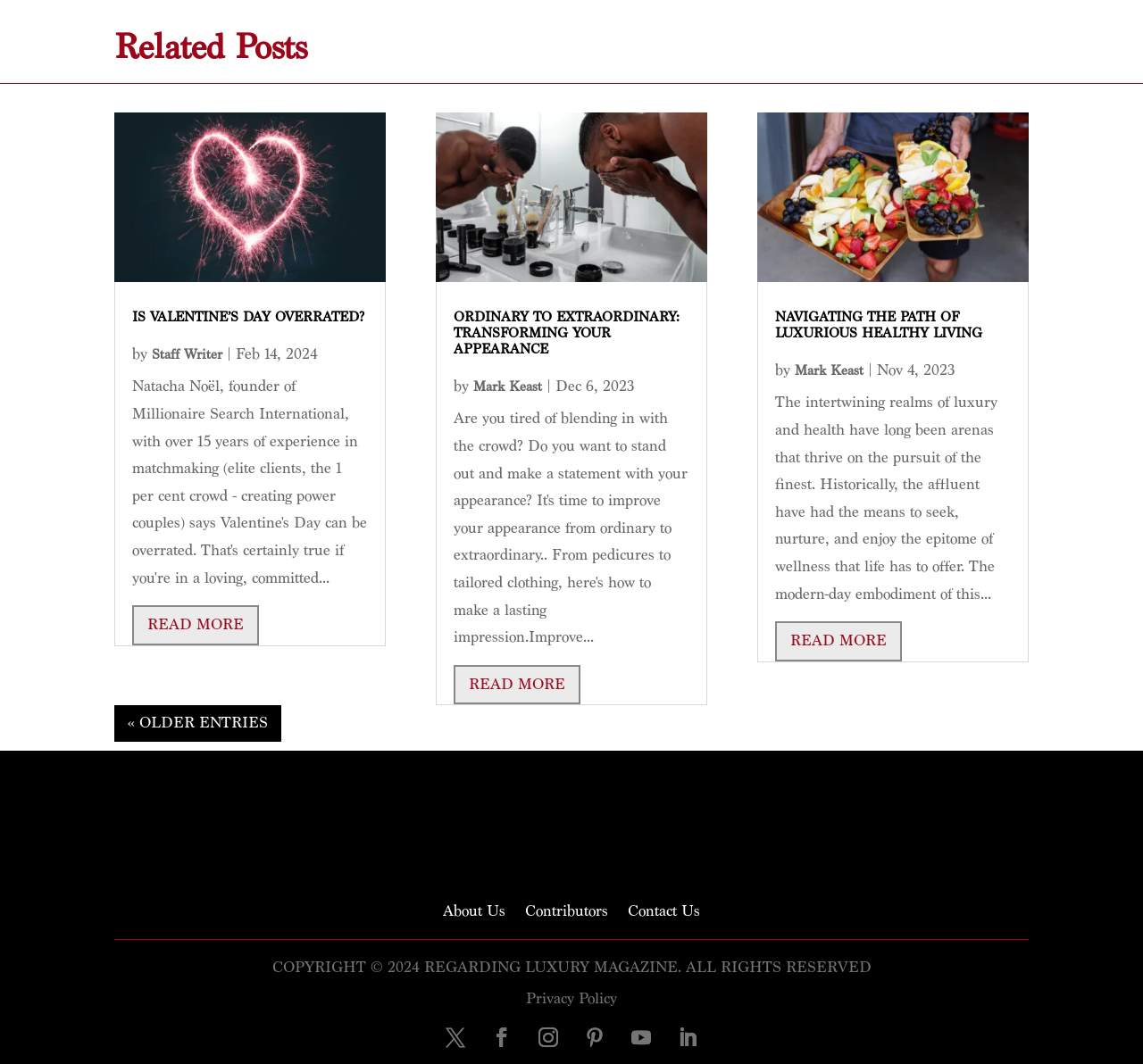Locate the bounding box coordinates of the region to be clicked to comply with the following instruction: "View article 'ORDINARY TO EXTRAORDINARY: TRANSFORMING YOUR APPEARANCE'". The coordinates must be four float numbers between 0 and 1, in the form [left, top, right, bottom].

[0.381, 0.106, 0.619, 0.265]